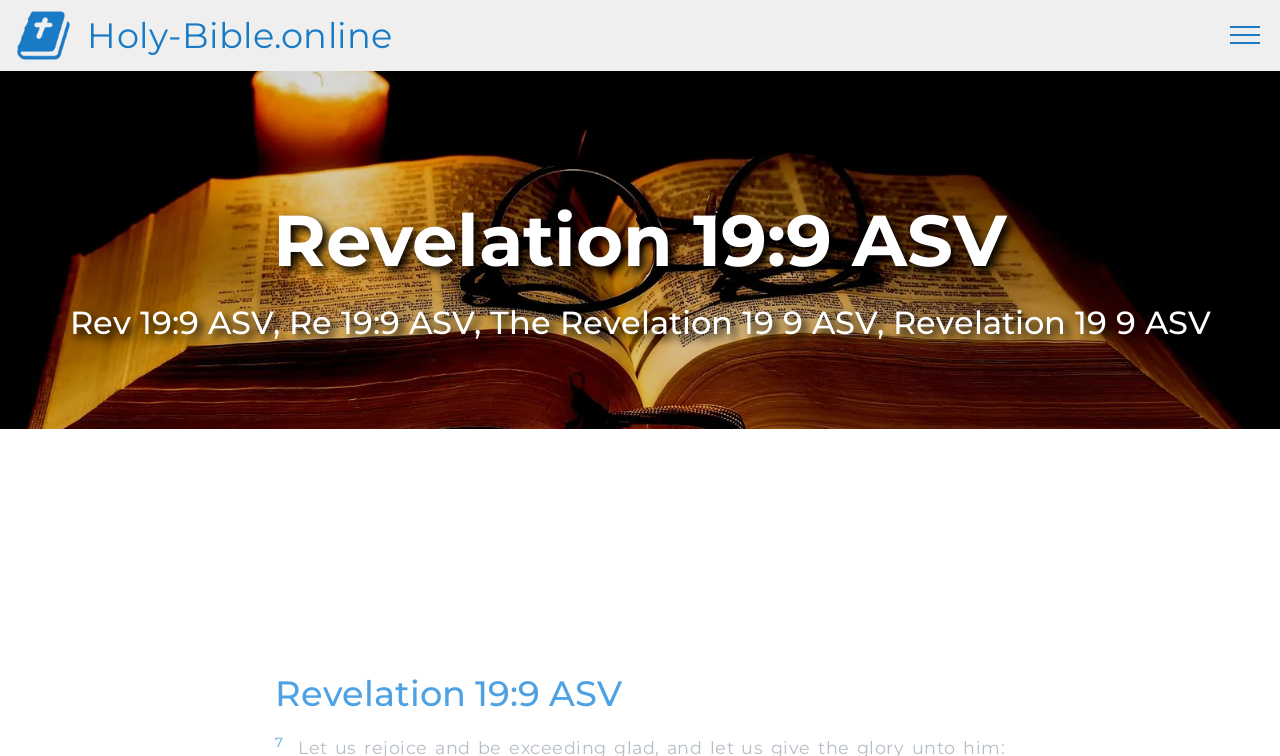Using the given description, provide the bounding box coordinates formatted as (top-left x, top-left y, bottom-right x, bottom-right y), with all values being floating point numbers between 0 and 1. Description: parent_node: Holy-Bible.online

[0.961, 0.034, 0.984, 0.063]